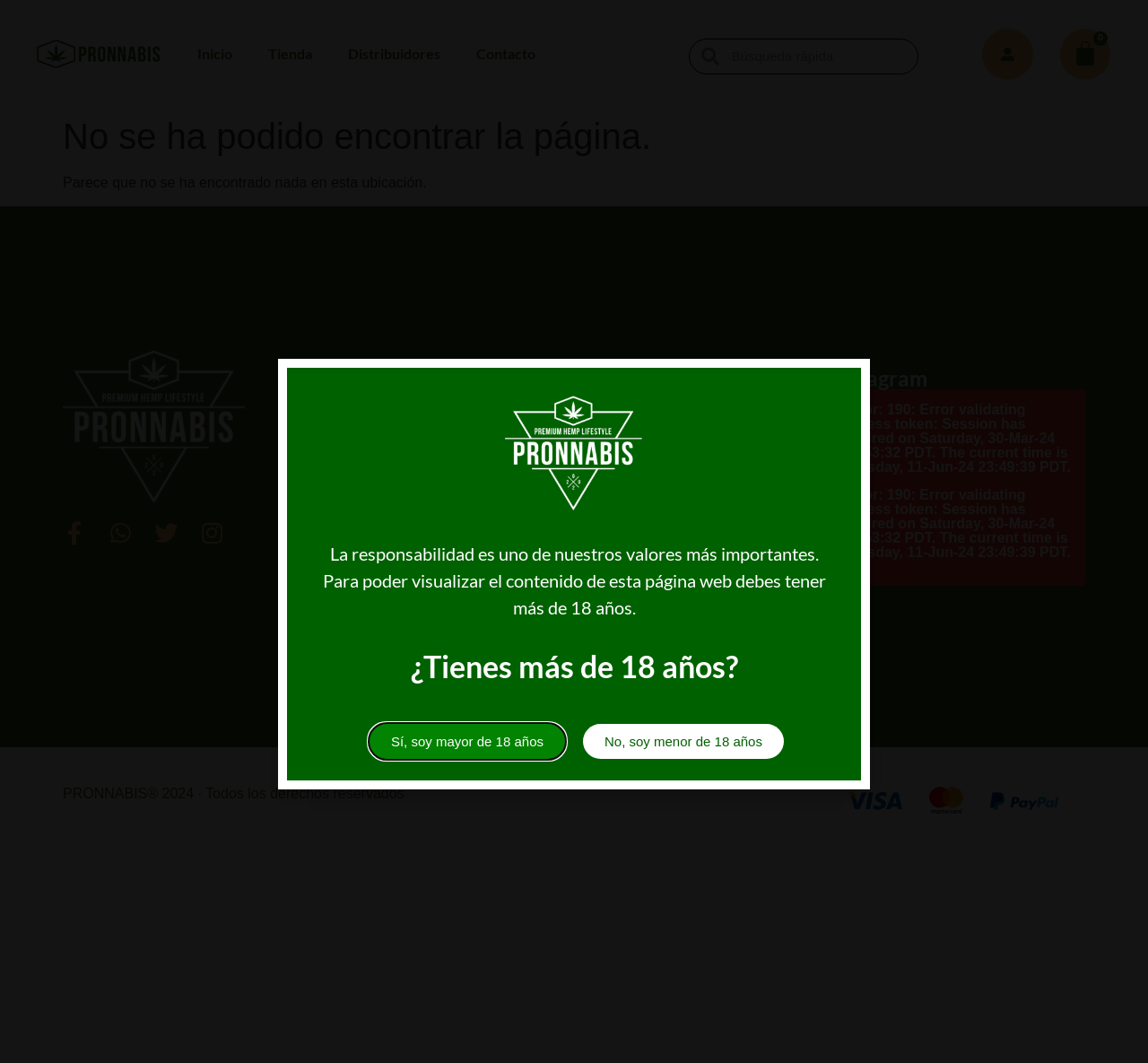Could you highlight the region that needs to be clicked to execute the instruction: "Send an email to info@jcnh.org"?

None